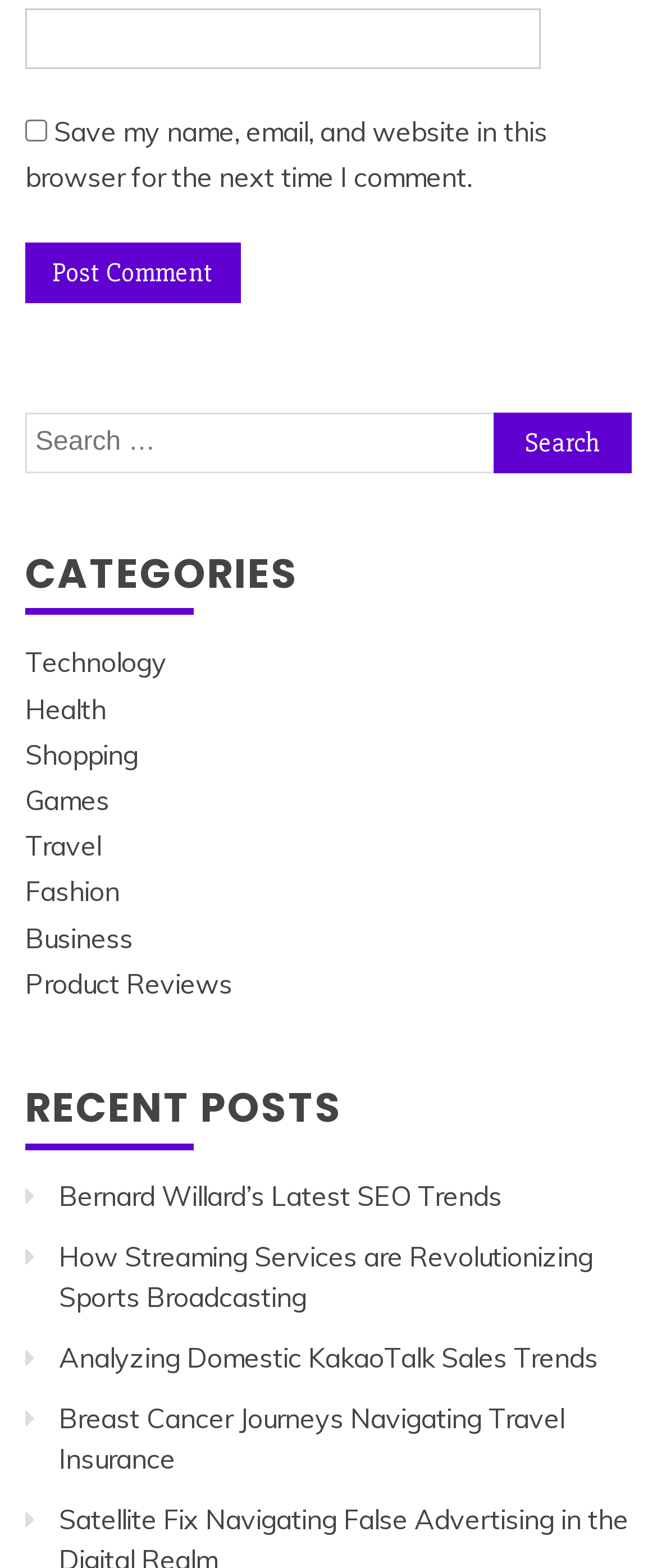Determine the bounding box coordinates for the area that should be clicked to carry out the following instruction: "Check the save my name checkbox".

[0.038, 0.077, 0.072, 0.091]